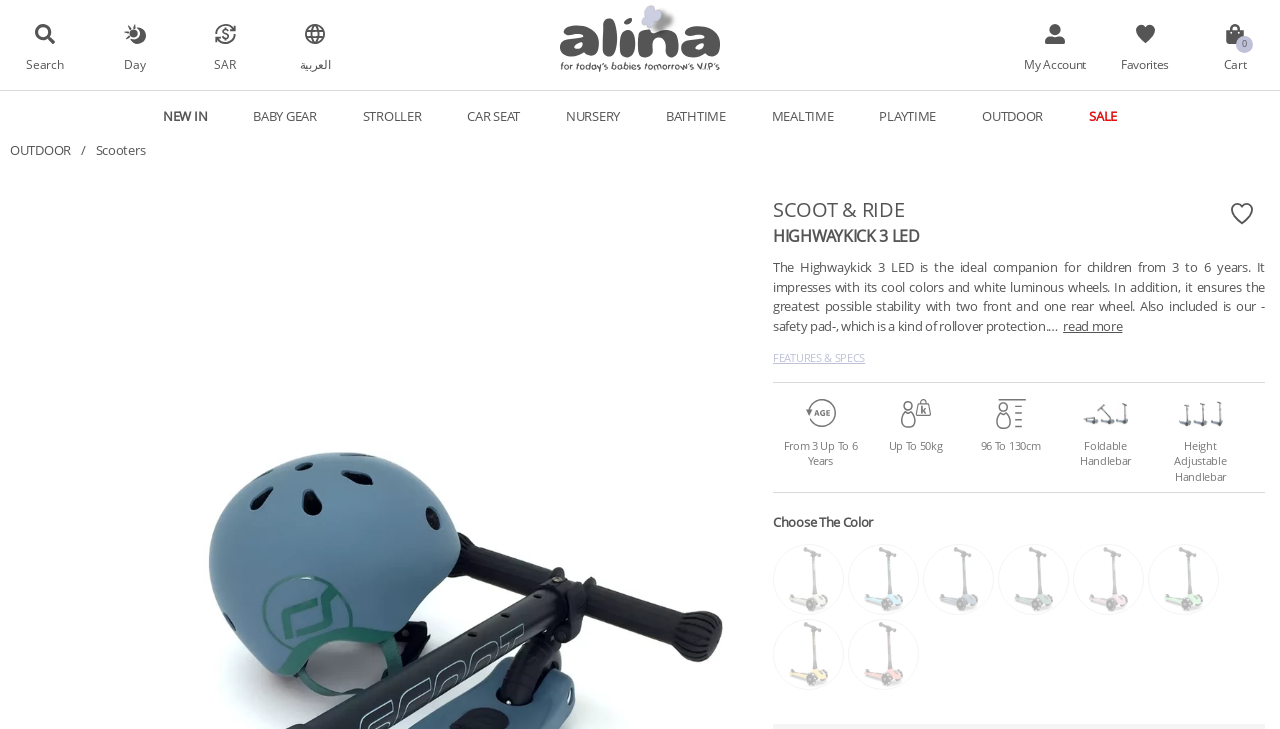Please answer the following query using a single word or phrase: 
How many color options are available for the Highwaykick 3 LED?

6